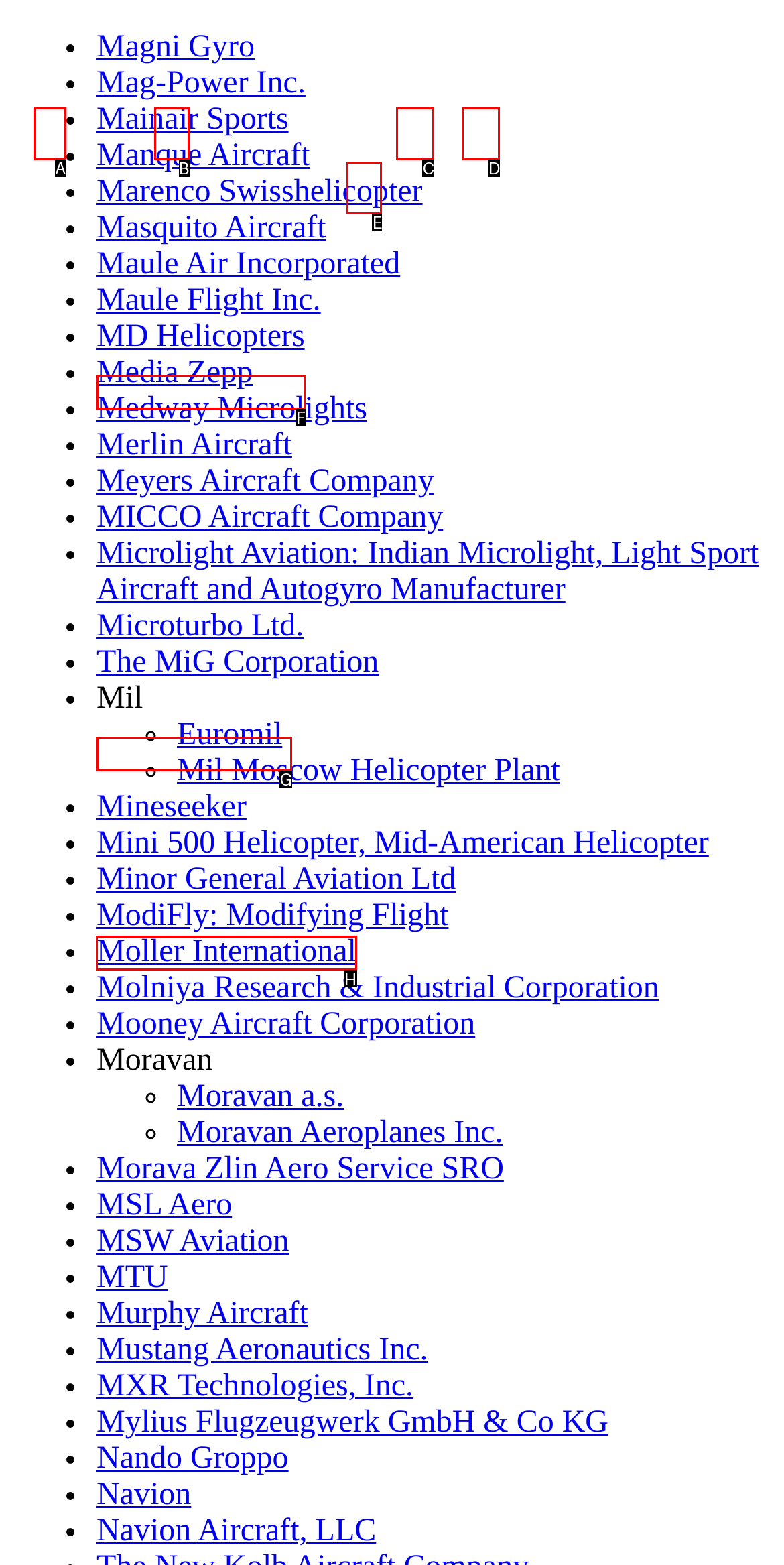Point out the letter of the HTML element you should click on to execute the task: Learn about Moller International
Reply with the letter from the given options.

H